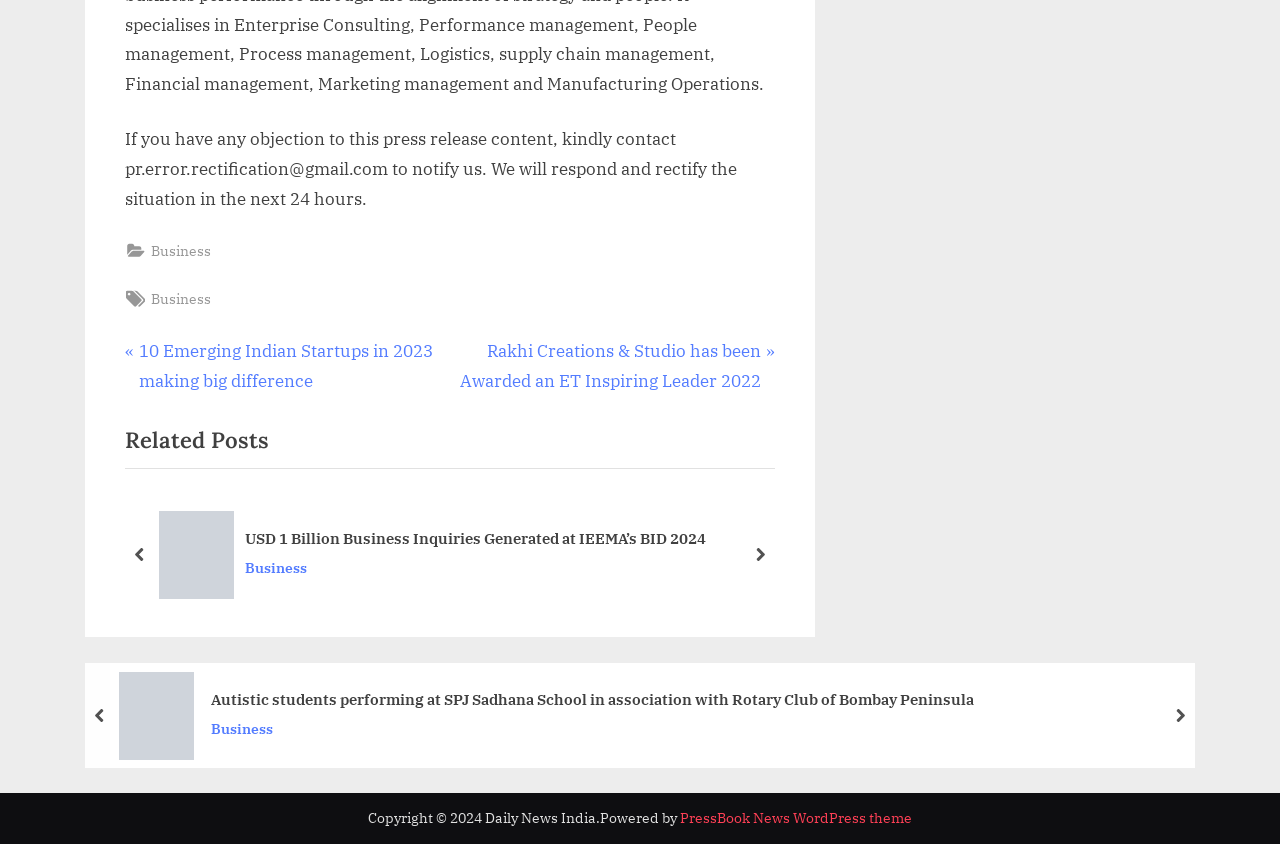Locate the bounding box coordinates of the UI element described by: "next". Provide the coordinates as four float numbers between 0 and 1, formatted as [left, top, right, bottom].

[0.91, 0.785, 0.934, 0.91]